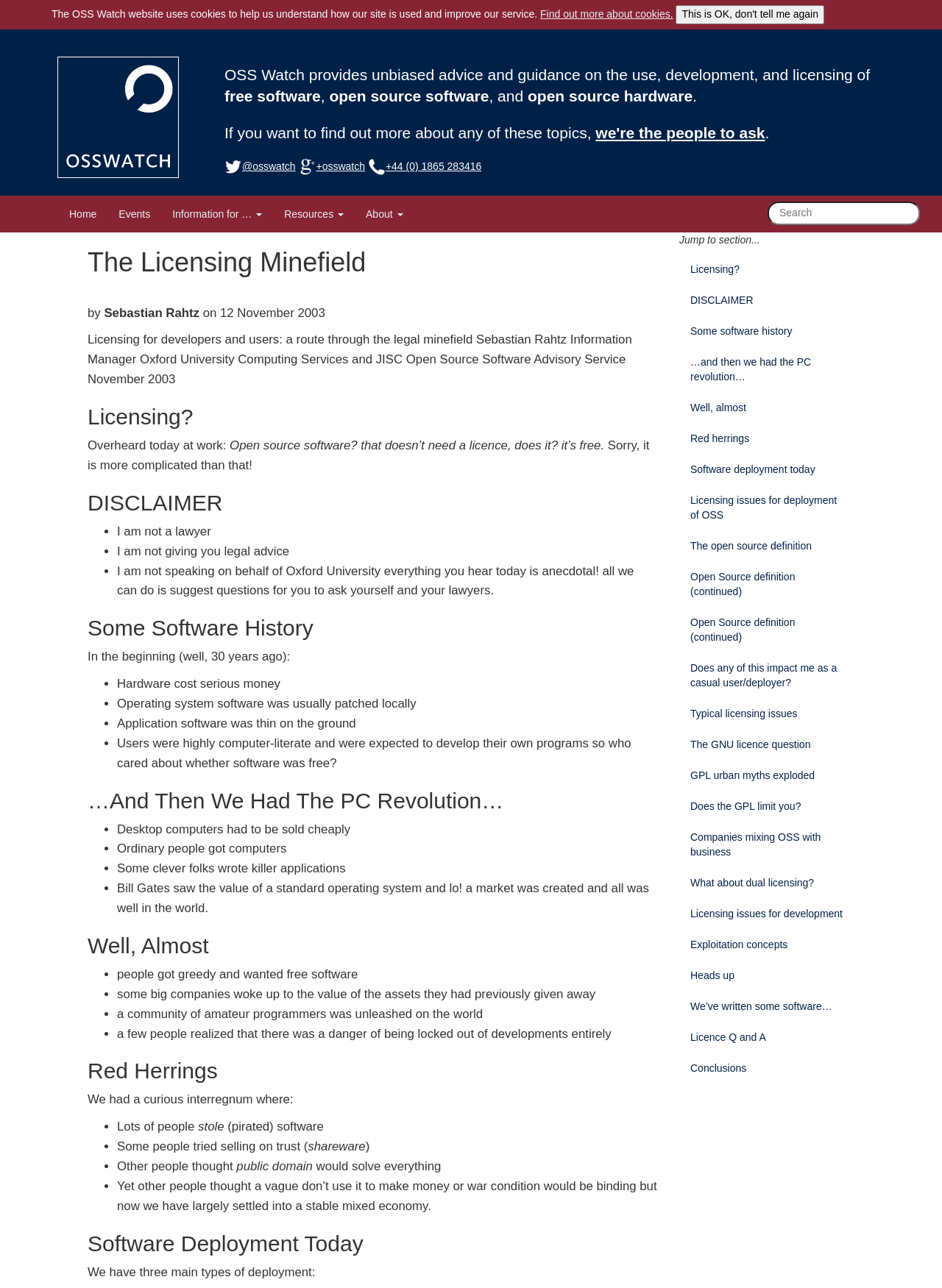Extract the heading text from the webpage.

OSS Watch provides unbiased advice and guidance on the use, development, and licensing of free software, open source software, and open source hardware.